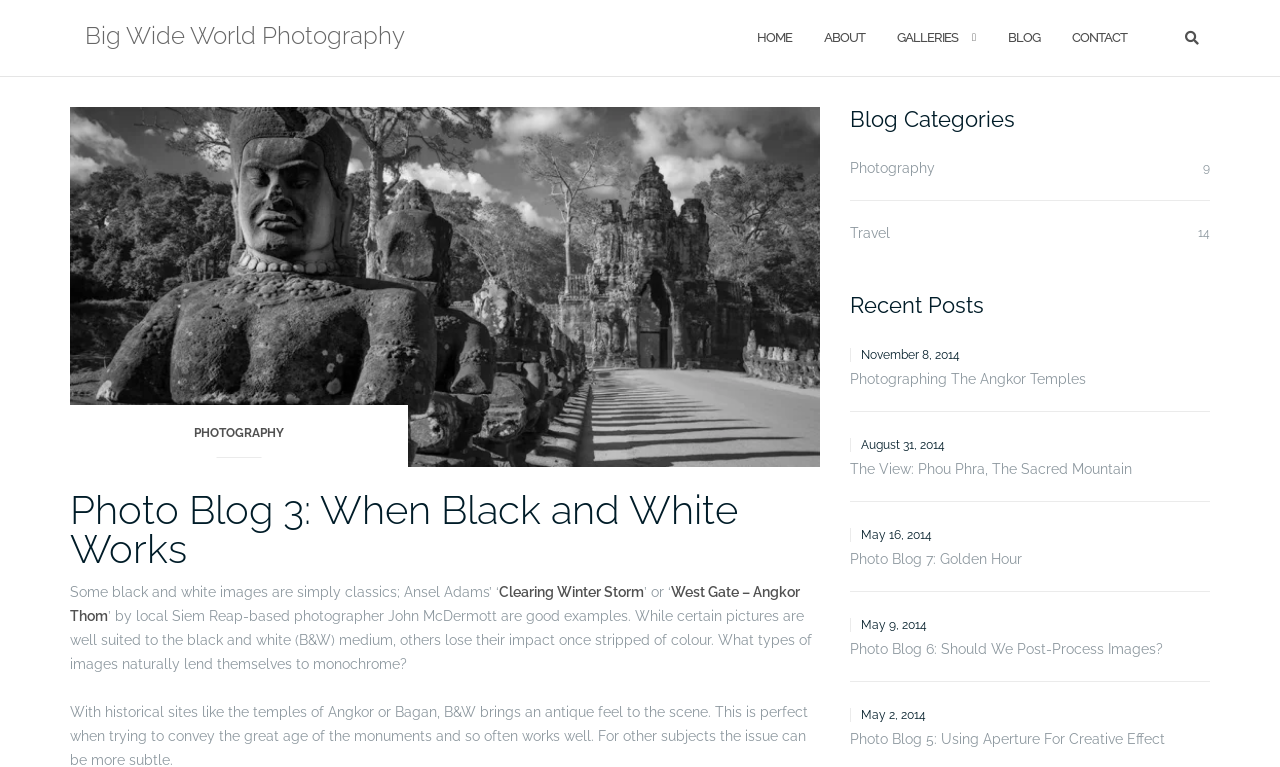How many recent posts are listed?
Using the image as a reference, answer with just one word or a short phrase.

5